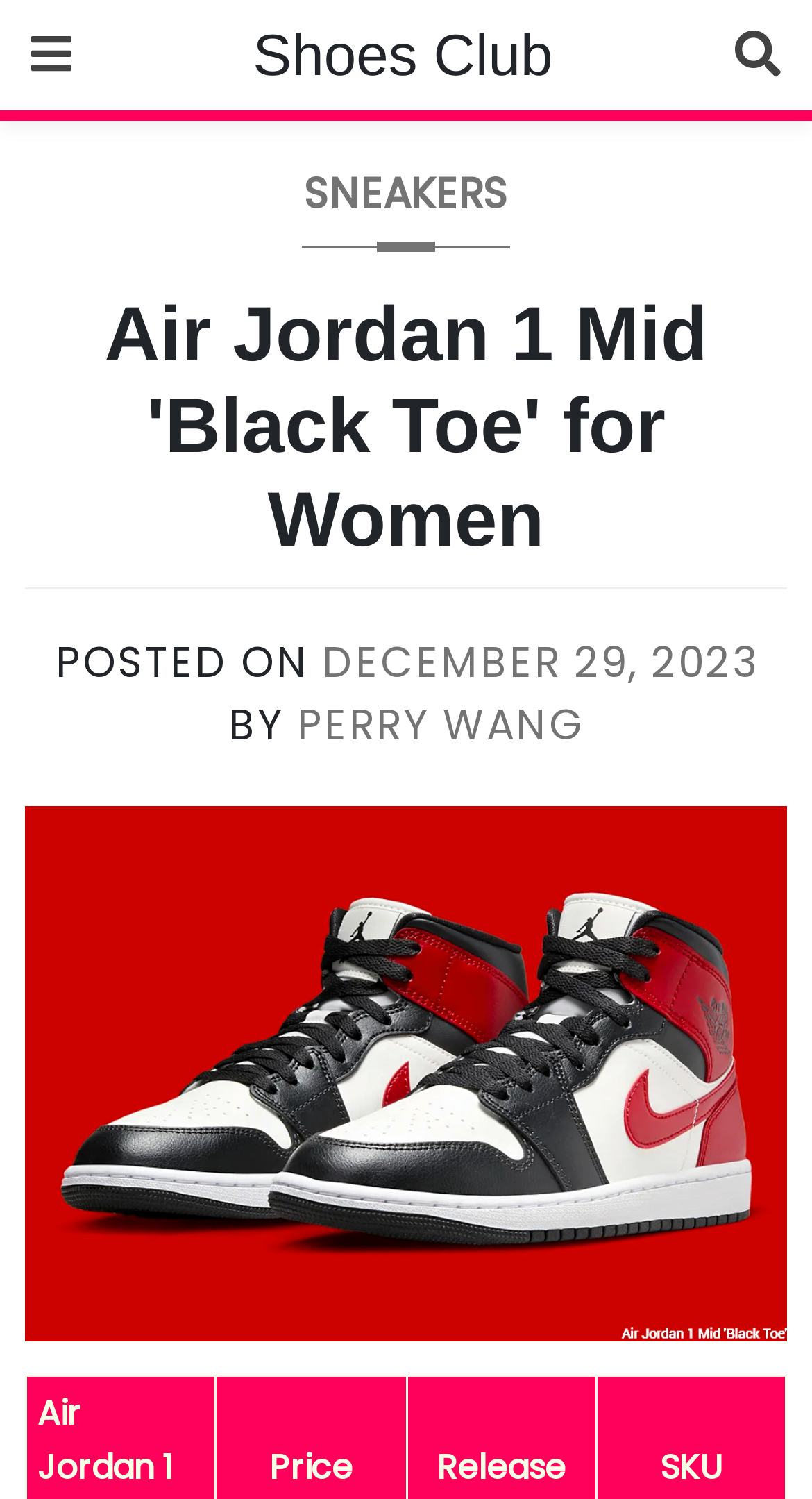Who is the author of the post?
Please provide a single word or phrase as your answer based on the screenshot.

PERRY WANG